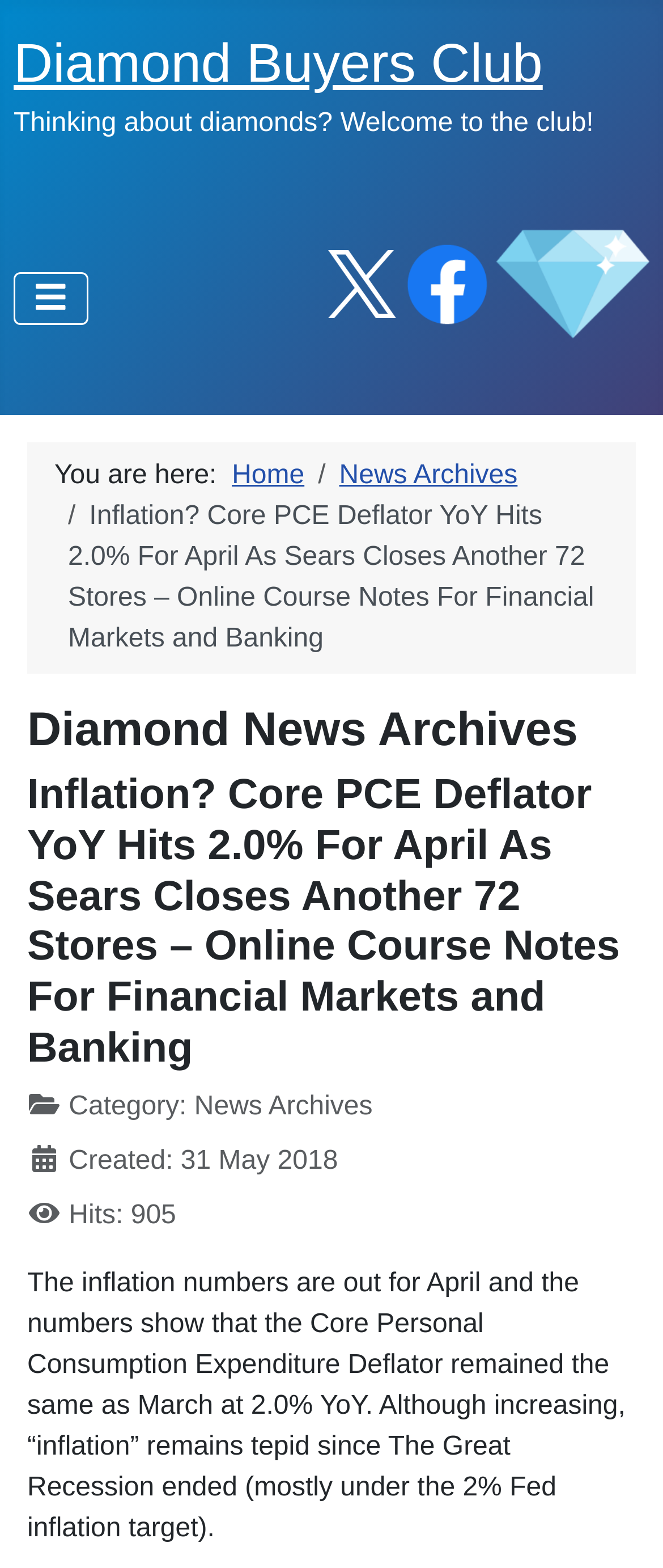What is the topic of the news article on the webpage?
Answer the question with just one word or phrase using the image.

Inflation and Core PCE Deflator